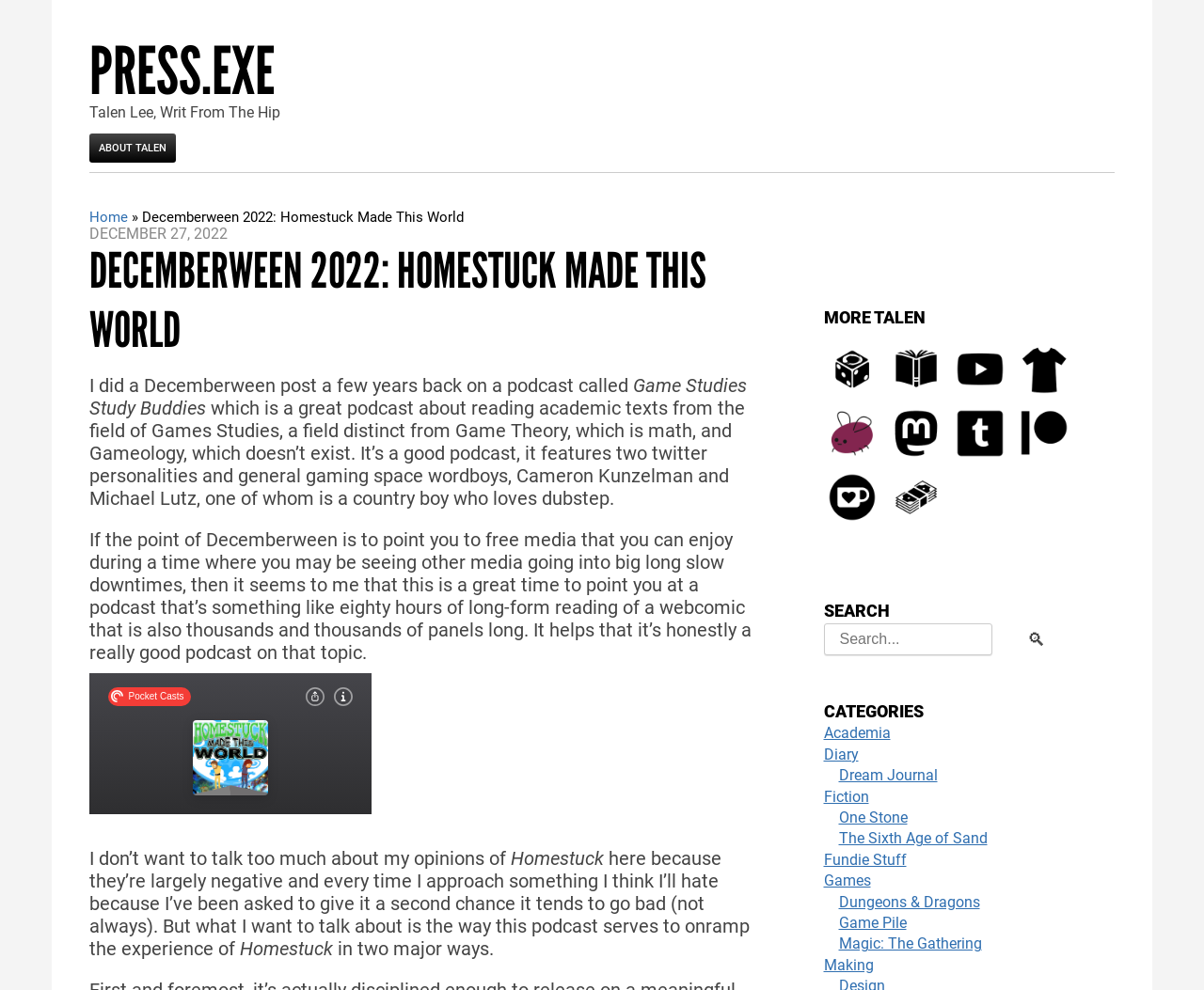What is the title of the Decemberween post?
Please give a detailed and elaborate answer to the question based on the image.

The title of the Decemberween post is mentioned in the heading 'DECEMBERWEEN 2022: HOMESTUCK MADE THIS WORLD' and also in the iframe 'Homestuck Made This World'.